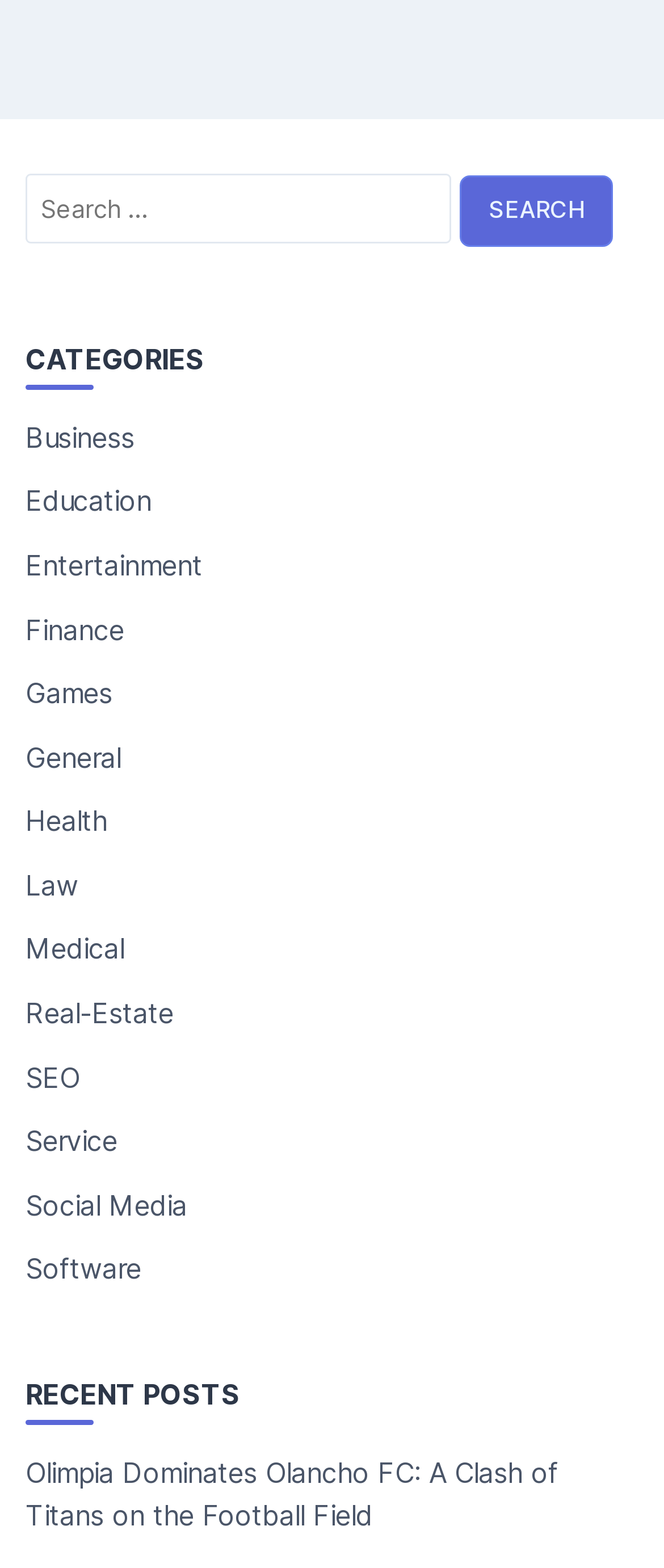What is the purpose of the search box?
Answer with a single word or phrase by referring to the visual content.

To search for content